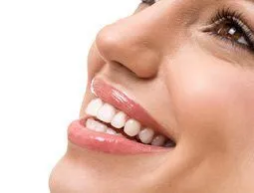Please provide a brief answer to the following inquiry using a single word or phrase:
What is the color of the woman's teeth?

White